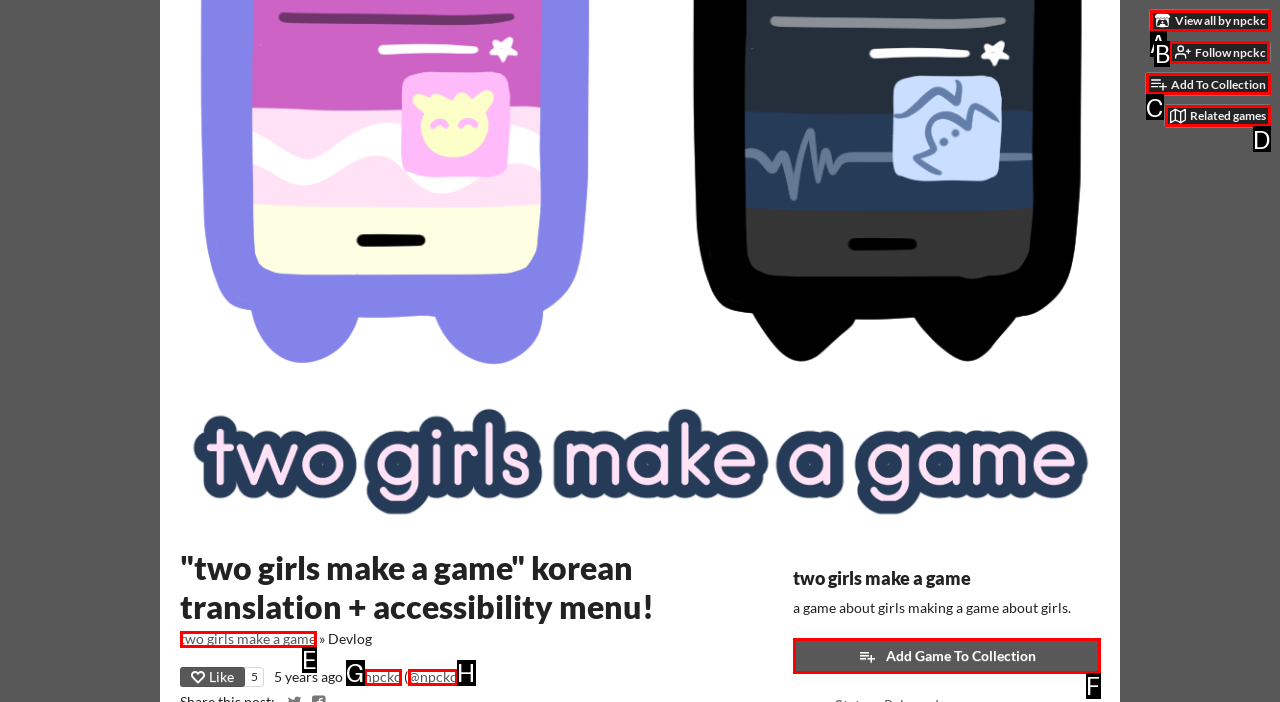Choose the letter of the element that should be clicked to complete the task: Follow npckc
Answer with the letter from the possible choices.

B